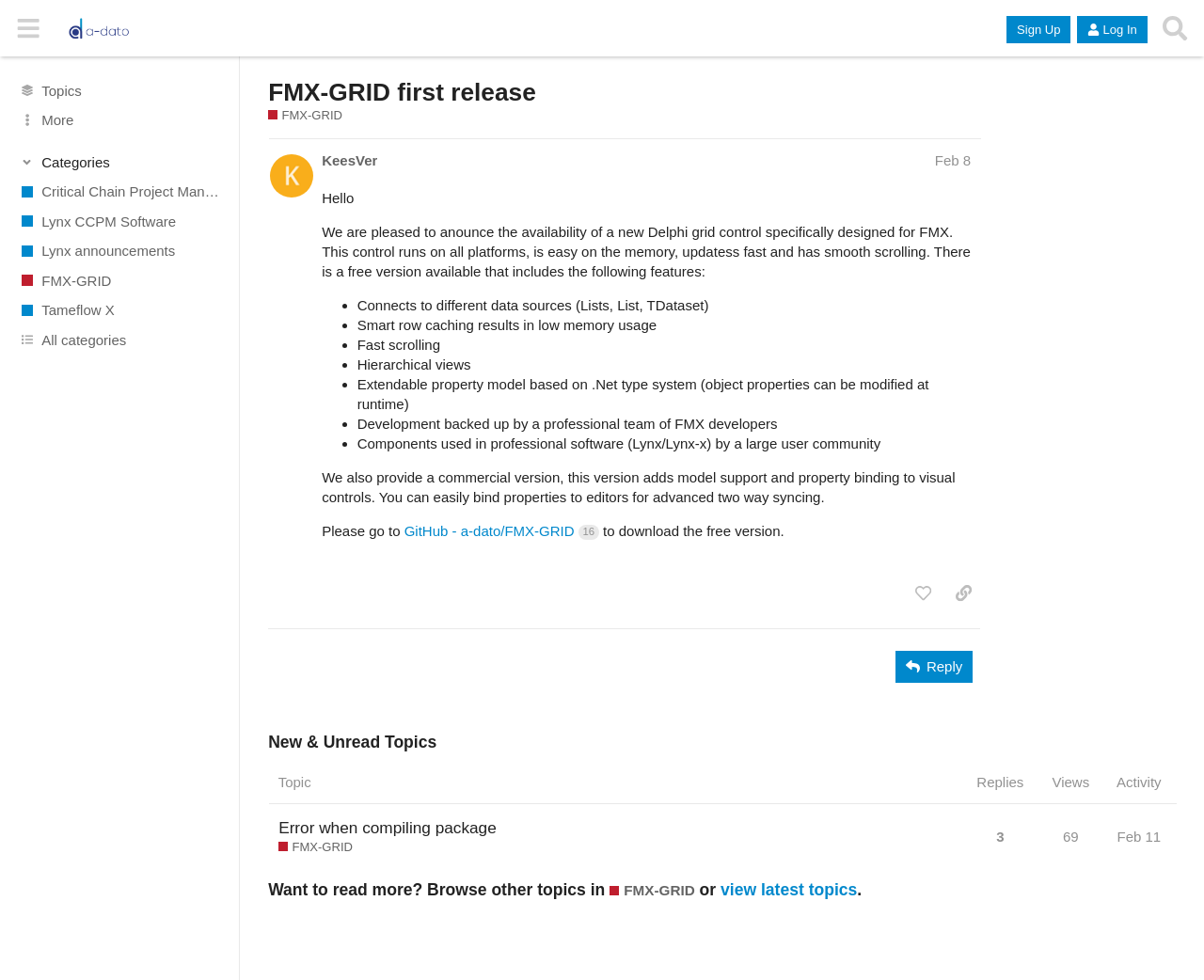Find the bounding box coordinates of the clickable element required to execute the following instruction: "Read about the Pakistani drama 'Ehsaan Faramosh'". Provide the coordinates as four float numbers between 0 and 1, i.e., [left, top, right, bottom].

None